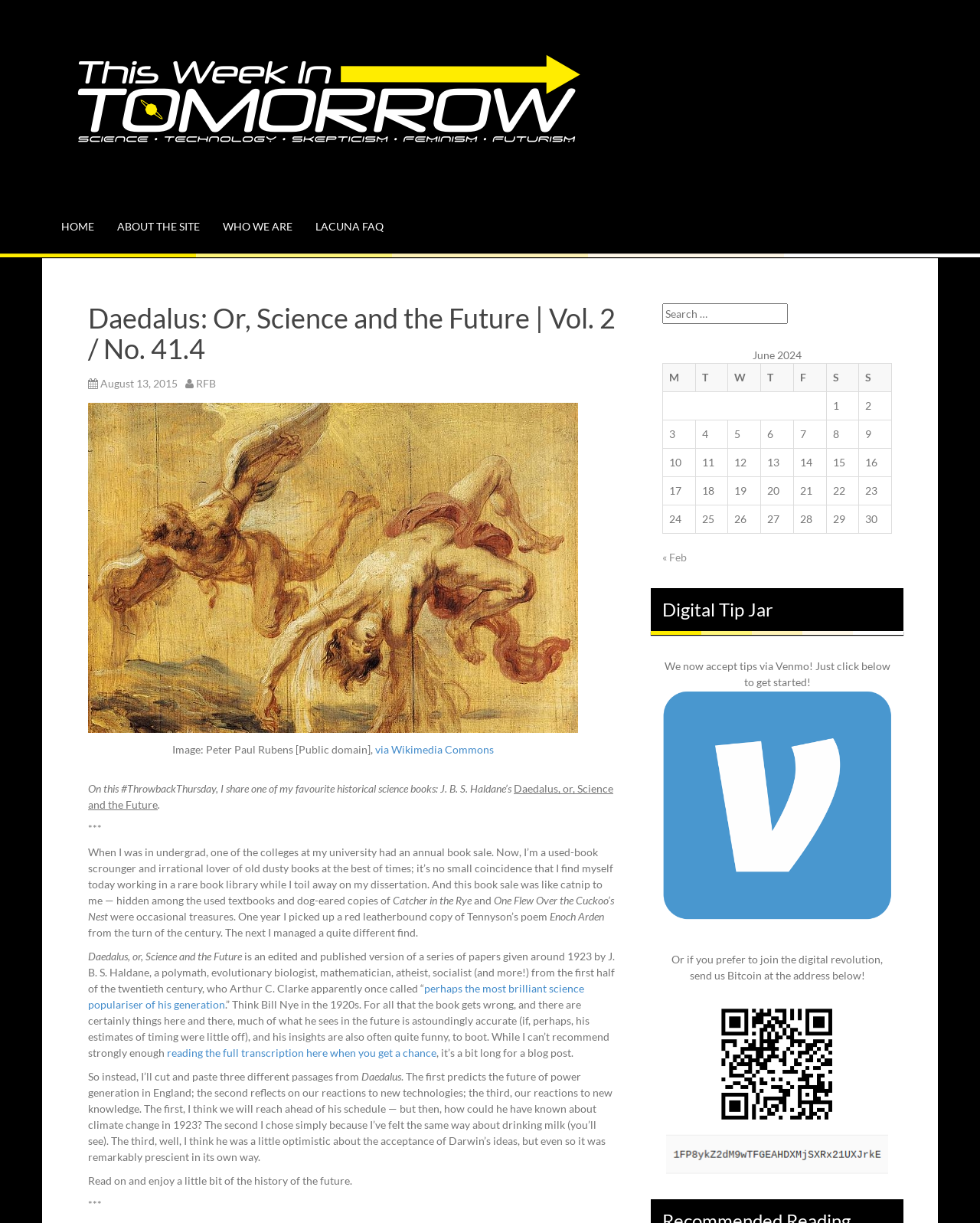What is the topic of the blog post?
Please elaborate on the answer to the question with detailed information.

The blog post is a review of the book 'Daedalus, or, Science and the Future' by J. B. S. Haldane, where the author shares their thoughts and insights about the book.